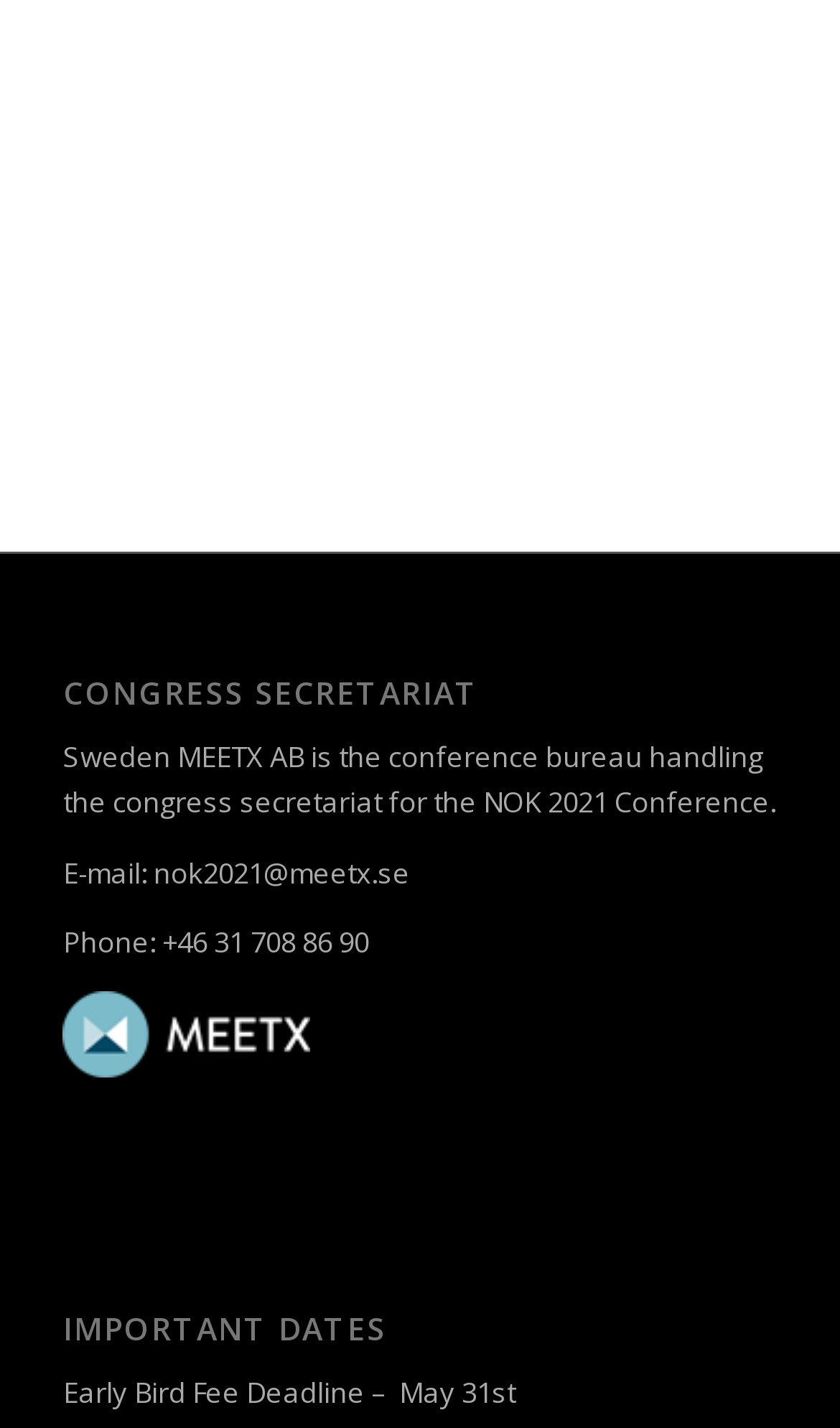Identify the bounding box of the UI element described as follows: "aria-label="Lindhe-Xtend"". Provide the coordinates as four float numbers in the range of 0 to 1 [left, top, right, bottom].

[0.115, 0.035, 0.885, 0.276]